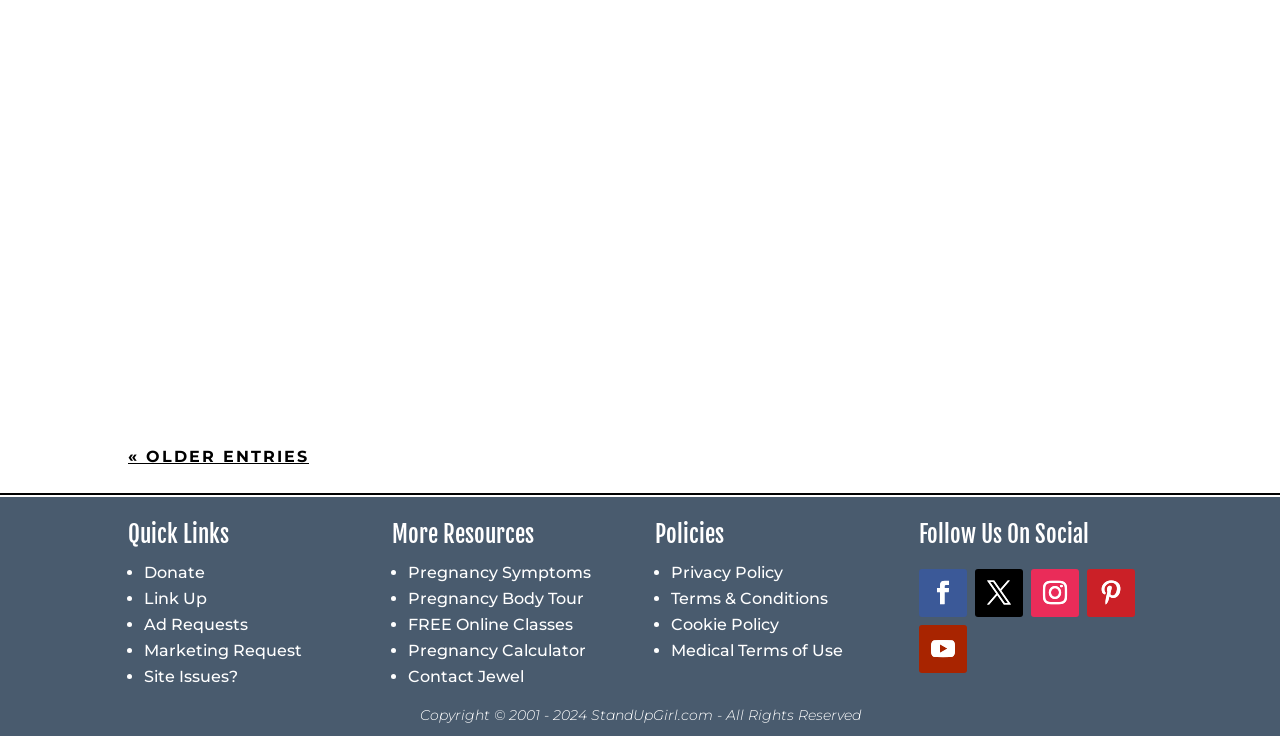Identify the bounding box coordinates for the UI element mentioned here: "Terms & Conditions". Provide the coordinates as four float values between 0 and 1, i.e., [left, top, right, bottom].

[0.524, 0.8, 0.647, 0.826]